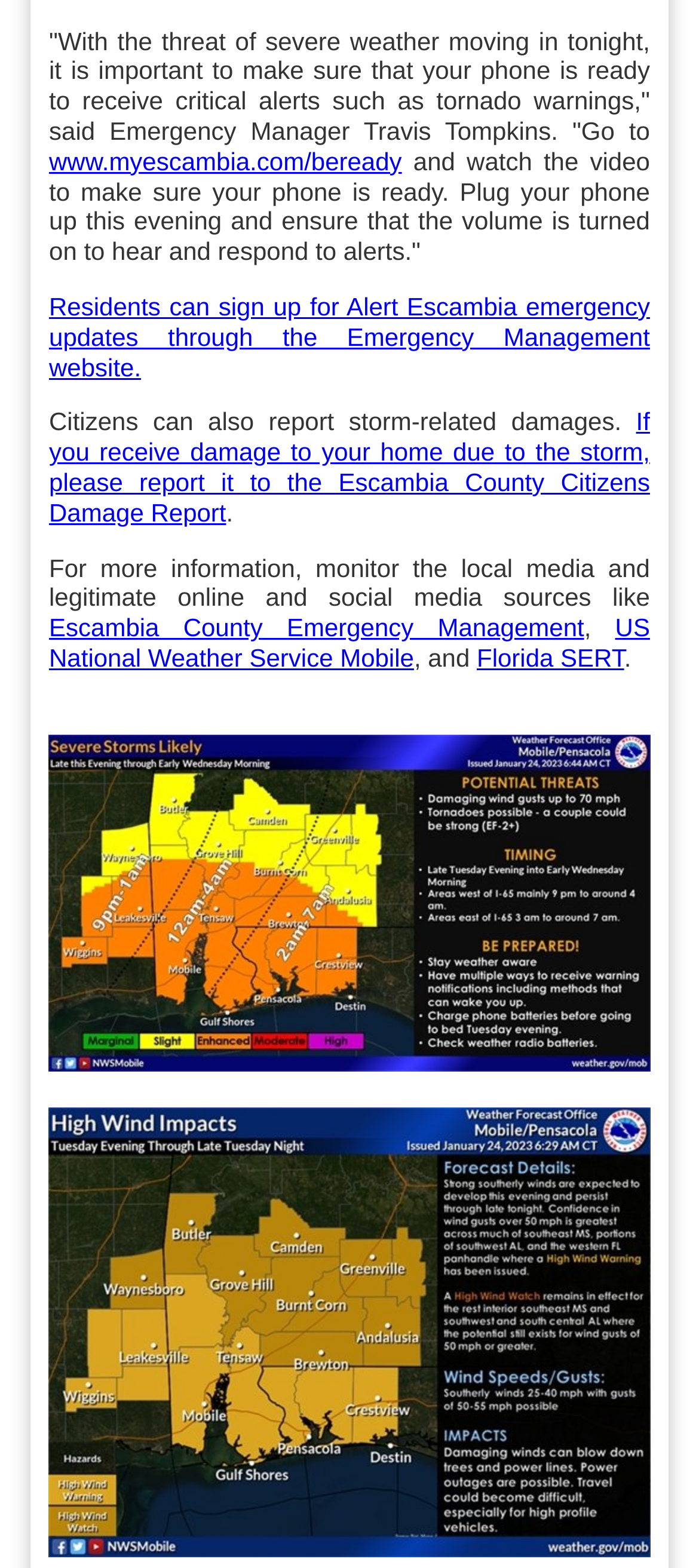What is the purpose of preparing a phone?
Examine the image and provide an in-depth answer to the question.

According to the webpage, Emergency Manager Travis Tompkins suggests that people should prepare their phones to receive critical alerts such as tornado warnings, implying that the purpose of preparing a phone is to stay informed and safe during severe weather conditions.